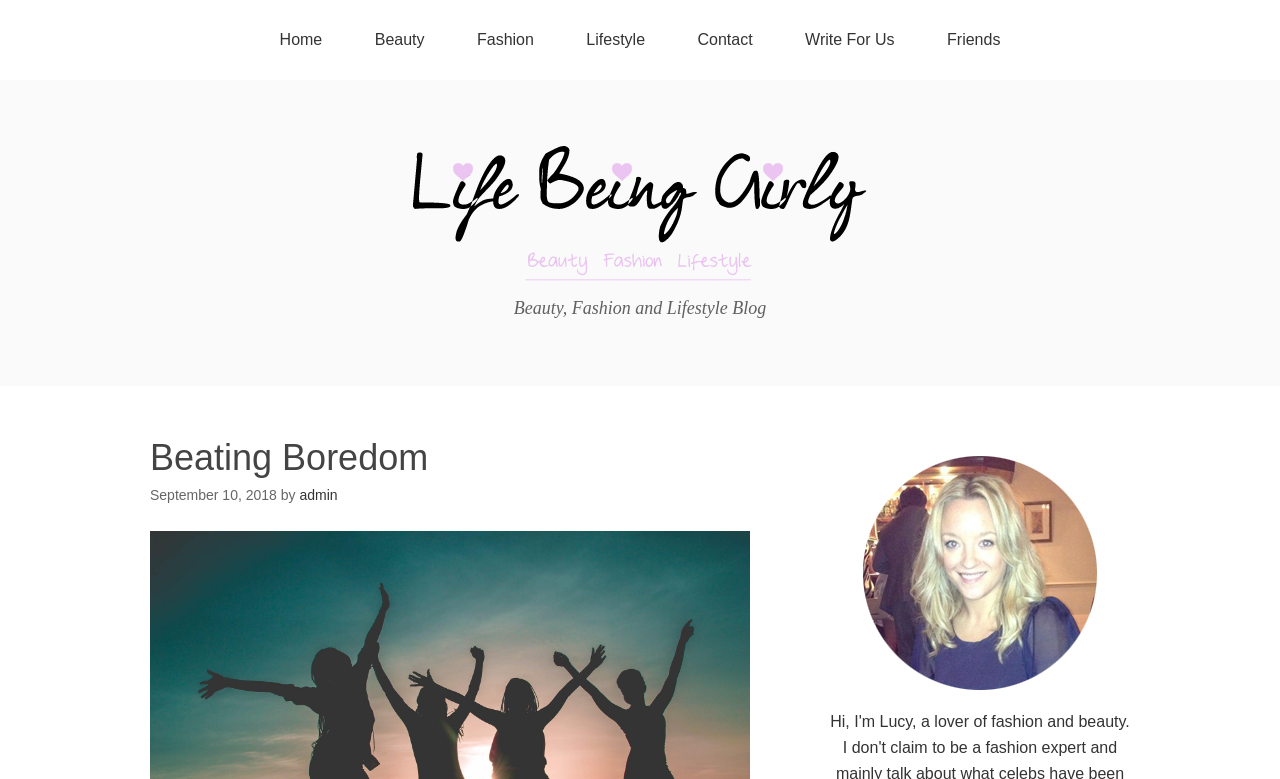Determine the bounding box coordinates of the clickable area required to perform the following instruction: "Learn about Crouse Park". The coordinates should be represented as four float numbers between 0 and 1: [left, top, right, bottom].

None